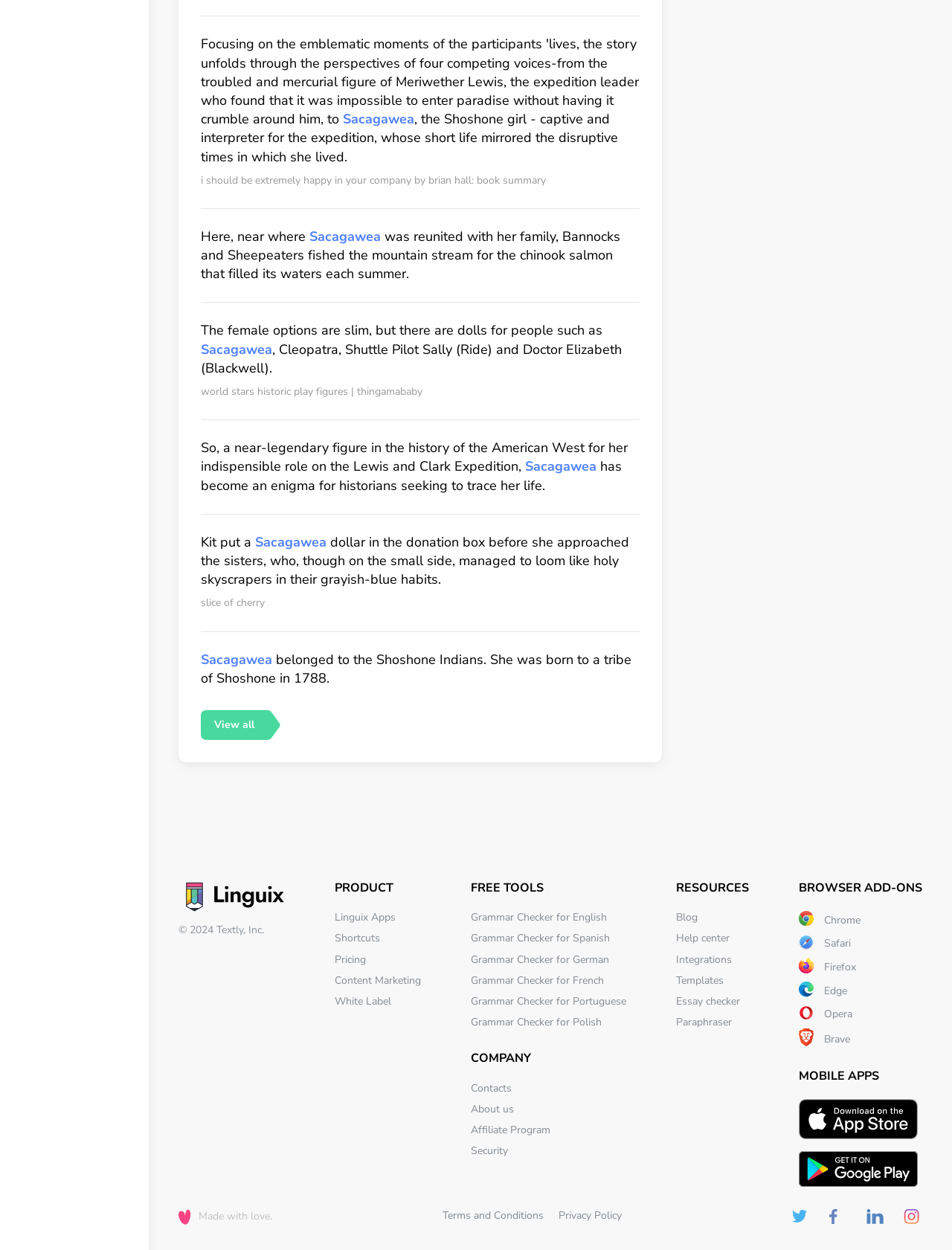What types of language tools are offered by the company?
Refer to the image and provide a detailed answer to the question.

The webpage offers a range of language tools, including grammar checkers for different languages such as English, Spanish, German, French, Portuguese, and Polish, as well as other tools like essay checkers and paraphrasers.